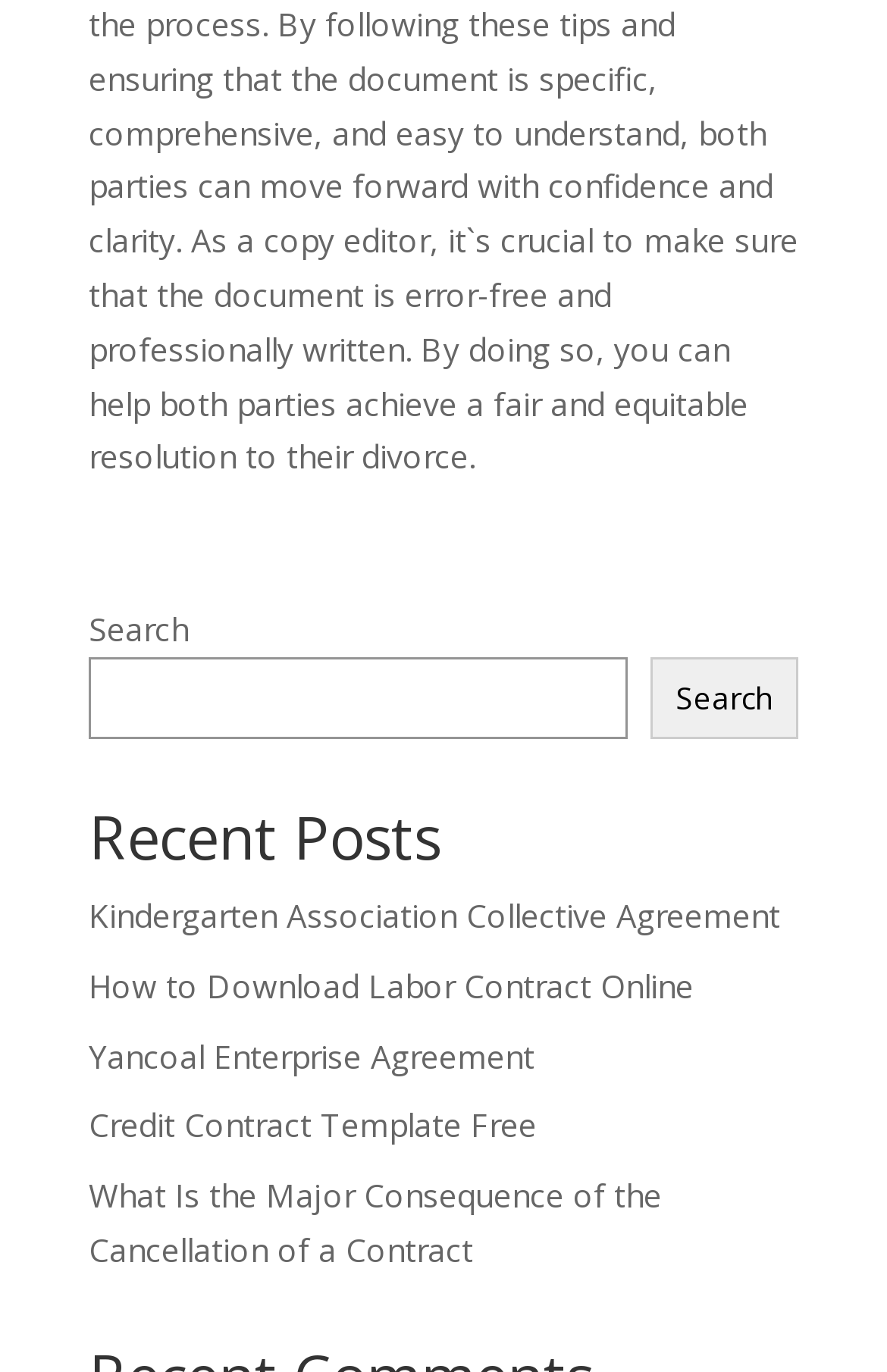Kindly respond to the following question with a single word or a brief phrase: 
What is the purpose of the search box?

Search